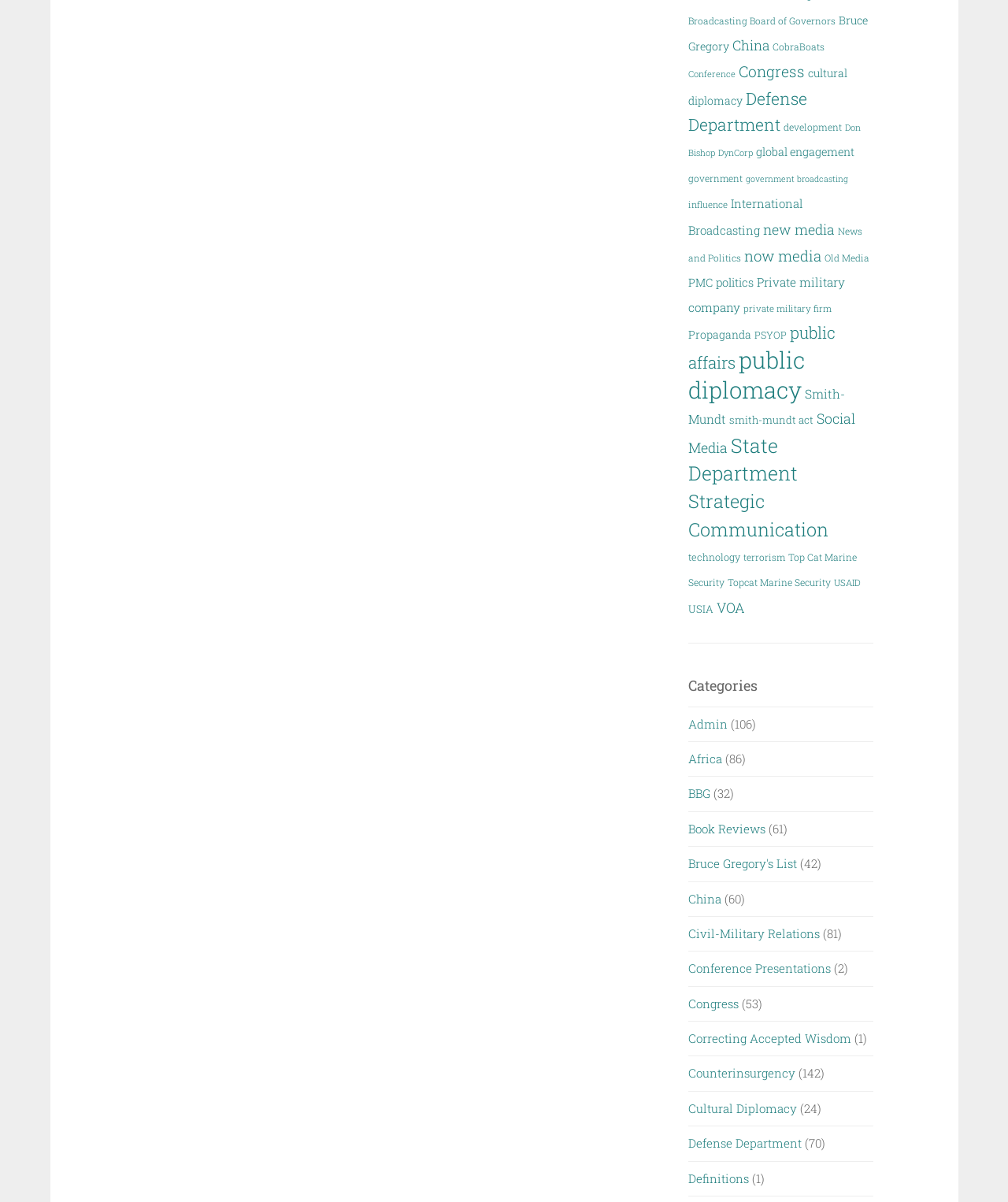Using the element description: "International Broadcasting", determine the bounding box coordinates for the specified UI element. The coordinates should be four float numbers between 0 and 1, [left, top, right, bottom].

[0.683, 0.163, 0.796, 0.198]